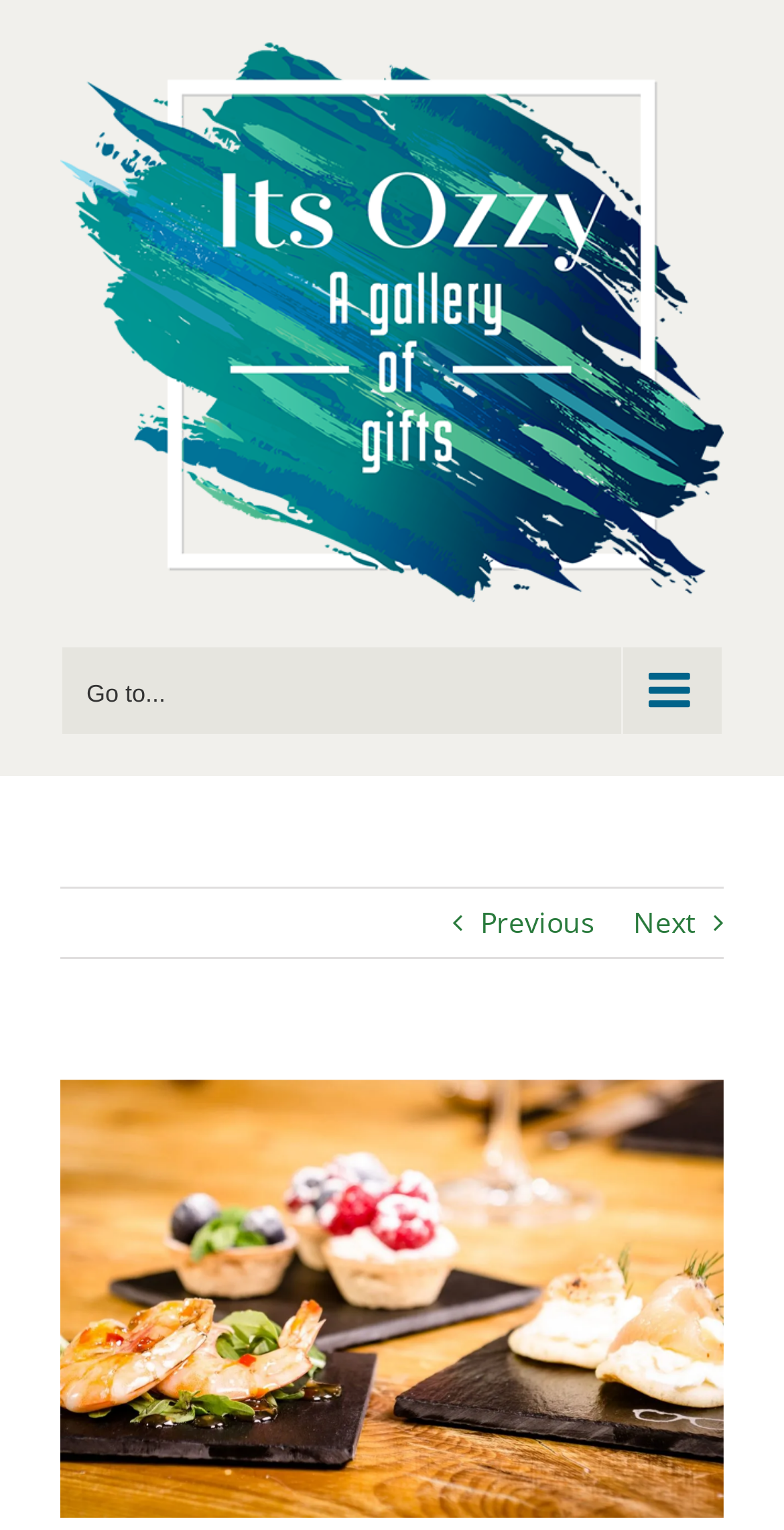What is the logo of the website?
Based on the image, provide your answer in one word or phrase.

Its Ozzy Logo